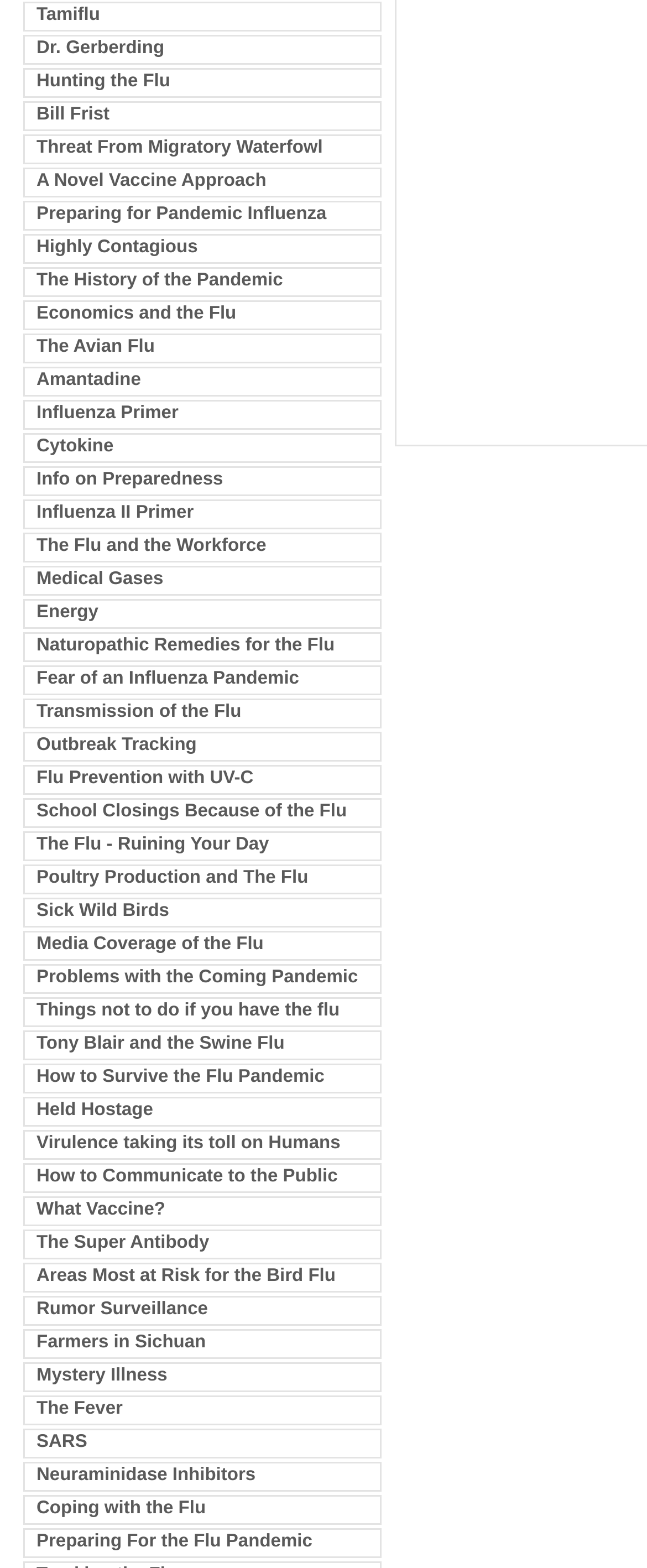Are there any links about pandemic preparedness on this webpage?
Observe the image and answer the question with a one-word or short phrase response.

Yes